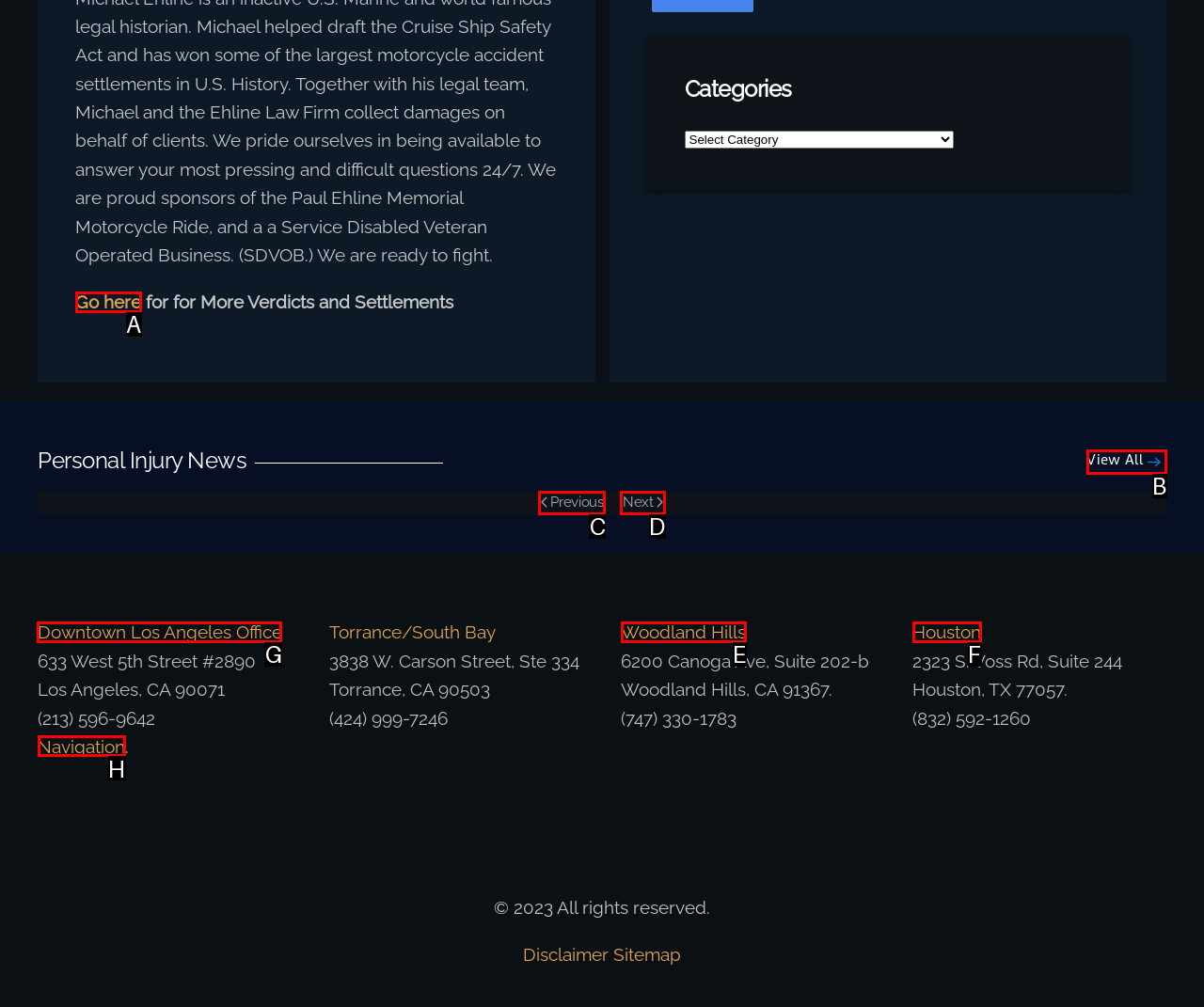From the given options, choose the one to complete the task: Visit Downtown Los Angeles office
Indicate the letter of the correct option.

G